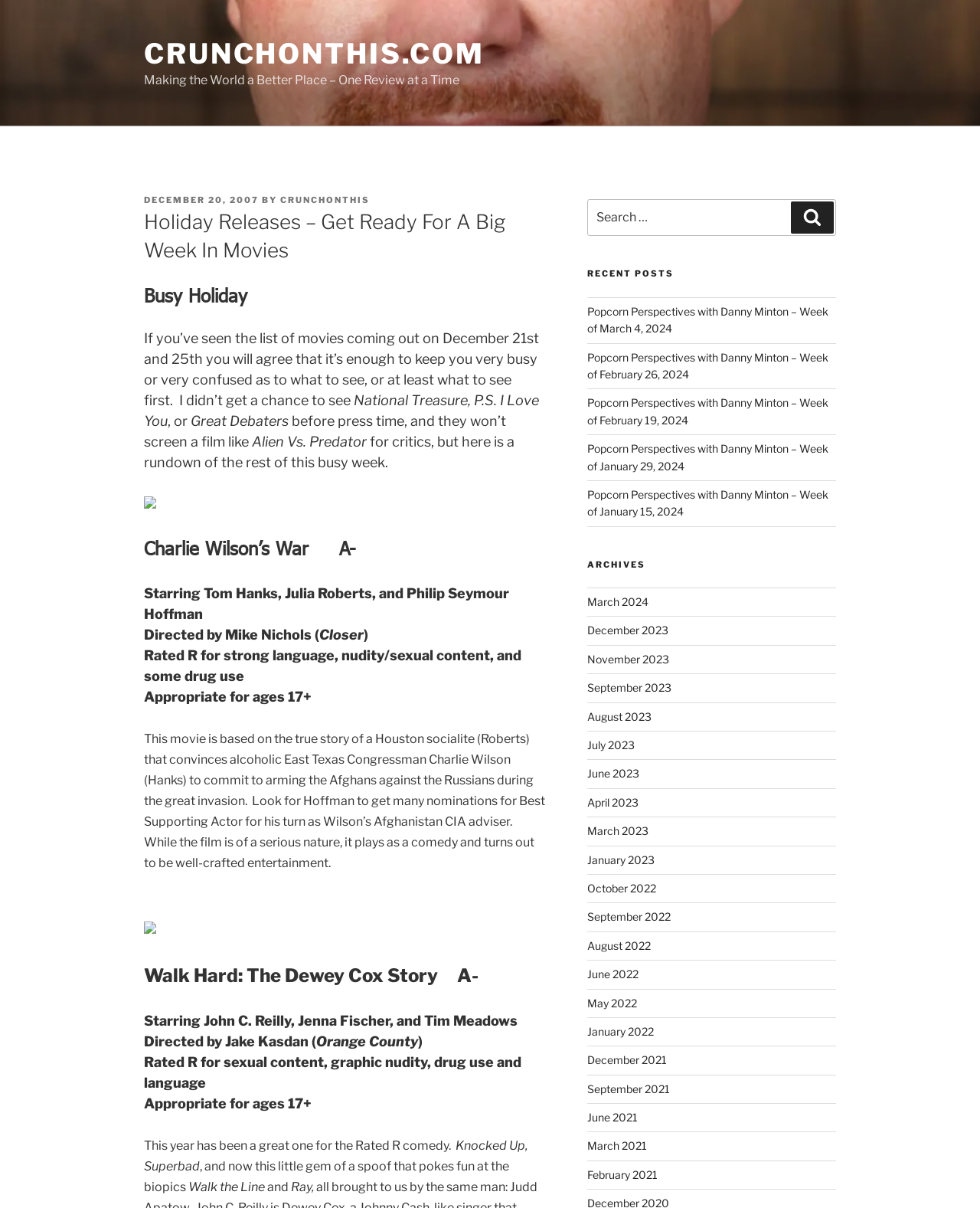Indicate the bounding box coordinates of the clickable region to achieve the following instruction: "Check the release date of Walk Hard: The Dewey Cox Story."

[0.147, 0.798, 0.488, 0.816]